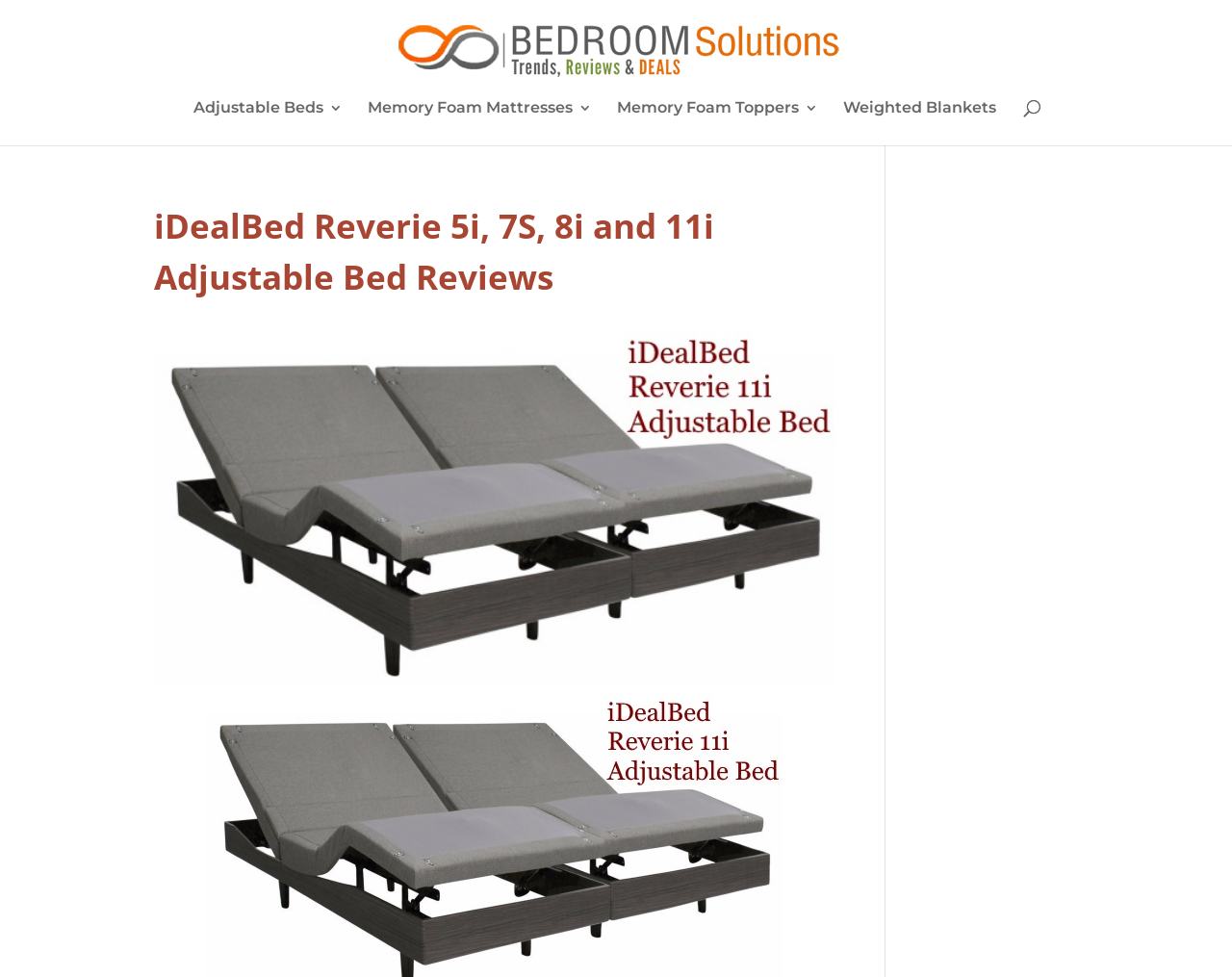Elaborate on the webpage's design and content in a detailed caption.

The webpage is about iDealBed Reverie adjustable bed reviews, specifically focusing on the 5i, 7S, 8i, and 11i models. At the top, there is a logo of "Bedroom Solutions" accompanied by a link to the same name, positioned near the top left corner of the page. Below the logo, there are four horizontal links: "Adjustable Beds 3", "Memory Foam Mattresses 3", "Memory Foam Toppers 3", and "Weighted Blankets", which are evenly spaced and centered near the top of the page.

The main content of the page is headed by a title "iDealBed Reverie 5i, 7S, 8i and 11i Adjustable Bed Reviews", which is positioned roughly in the middle of the page, slightly above the center. Below the title, there is a large image showcasing the iDealBed Reverie 5i, 7S, 8i, and 11i adjustable beds, taking up a significant portion of the page's real estate.